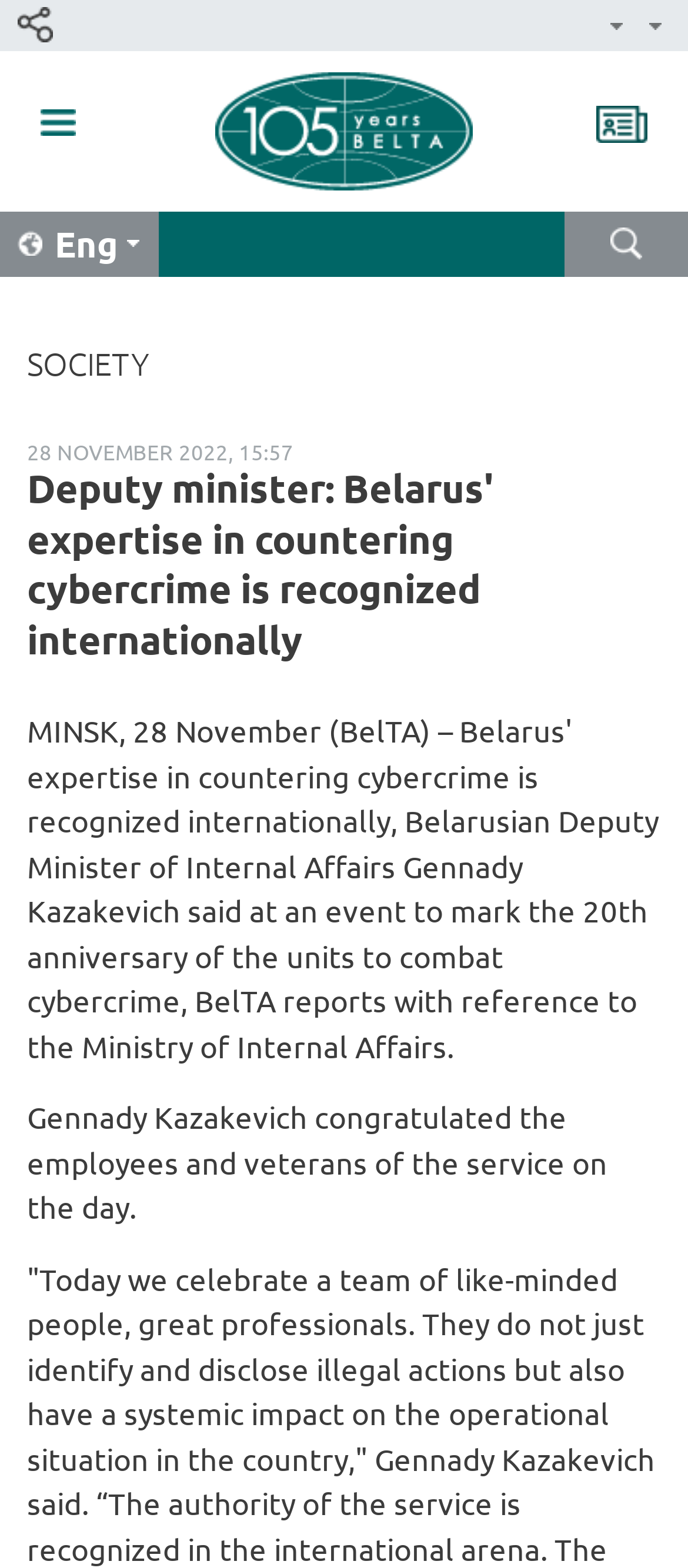Specify the bounding box coordinates (top-left x, top-left y, bottom-right x, bottom-right y) of the UI element in the screenshot that matches this description: title="Government Bodies"

[0.931, 0.0, 0.962, 0.033]